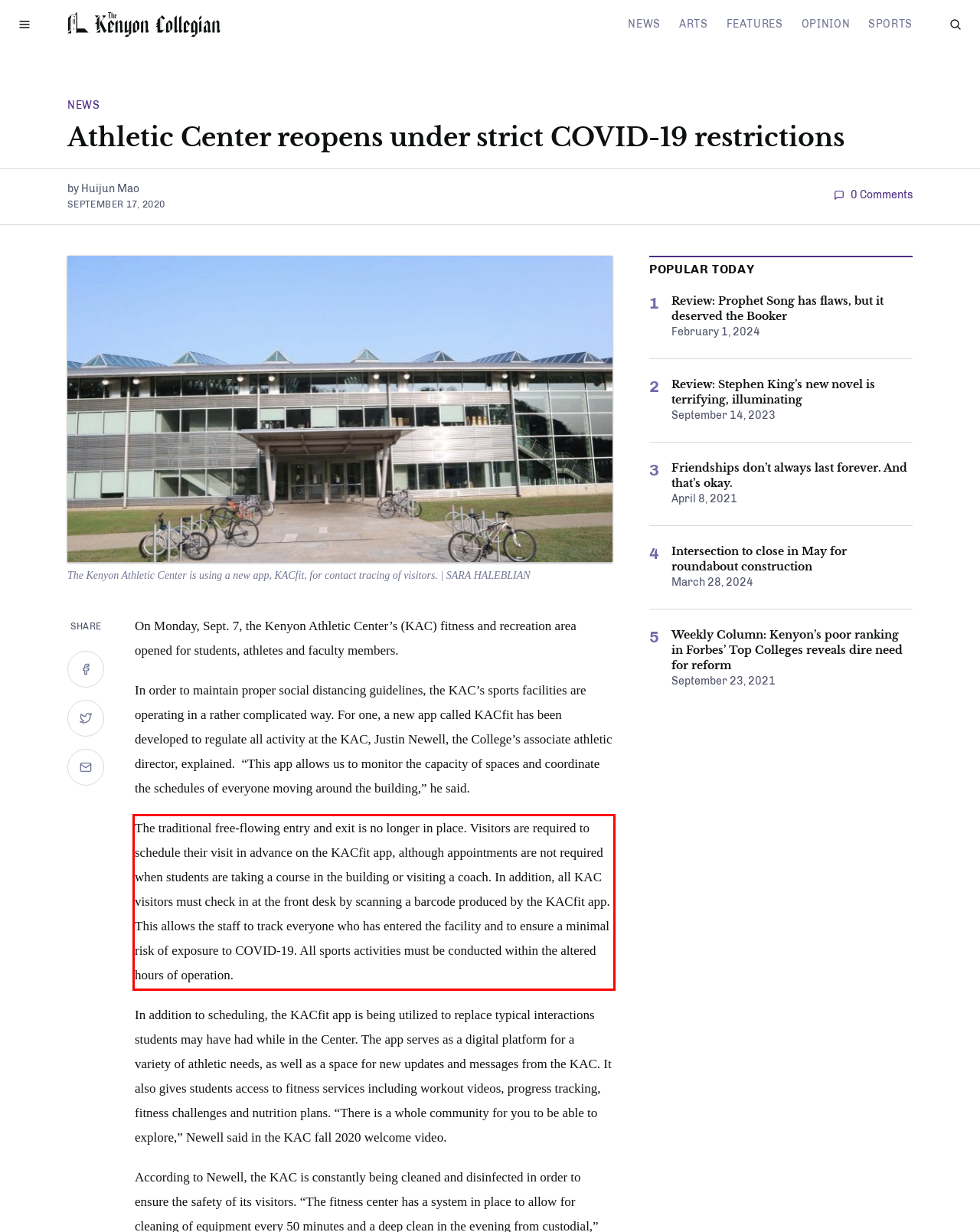Given a webpage screenshot, identify the text inside the red bounding box using OCR and extract it.

The traditional free-flowing entry and exit is no longer in place. Visitors are required to schedule their visit in advance on the KACfit app, although appointments are not required when students are taking a course in the building or visiting a coach. In addition, all KAC visitors must check in at the front desk by scanning a barcode produced by the KACfit app. This allows the staff to track everyone who has entered the facility and to ensure a minimal risk of exposure to COVID-19. All sports activities must be conducted within the altered hours of operation.